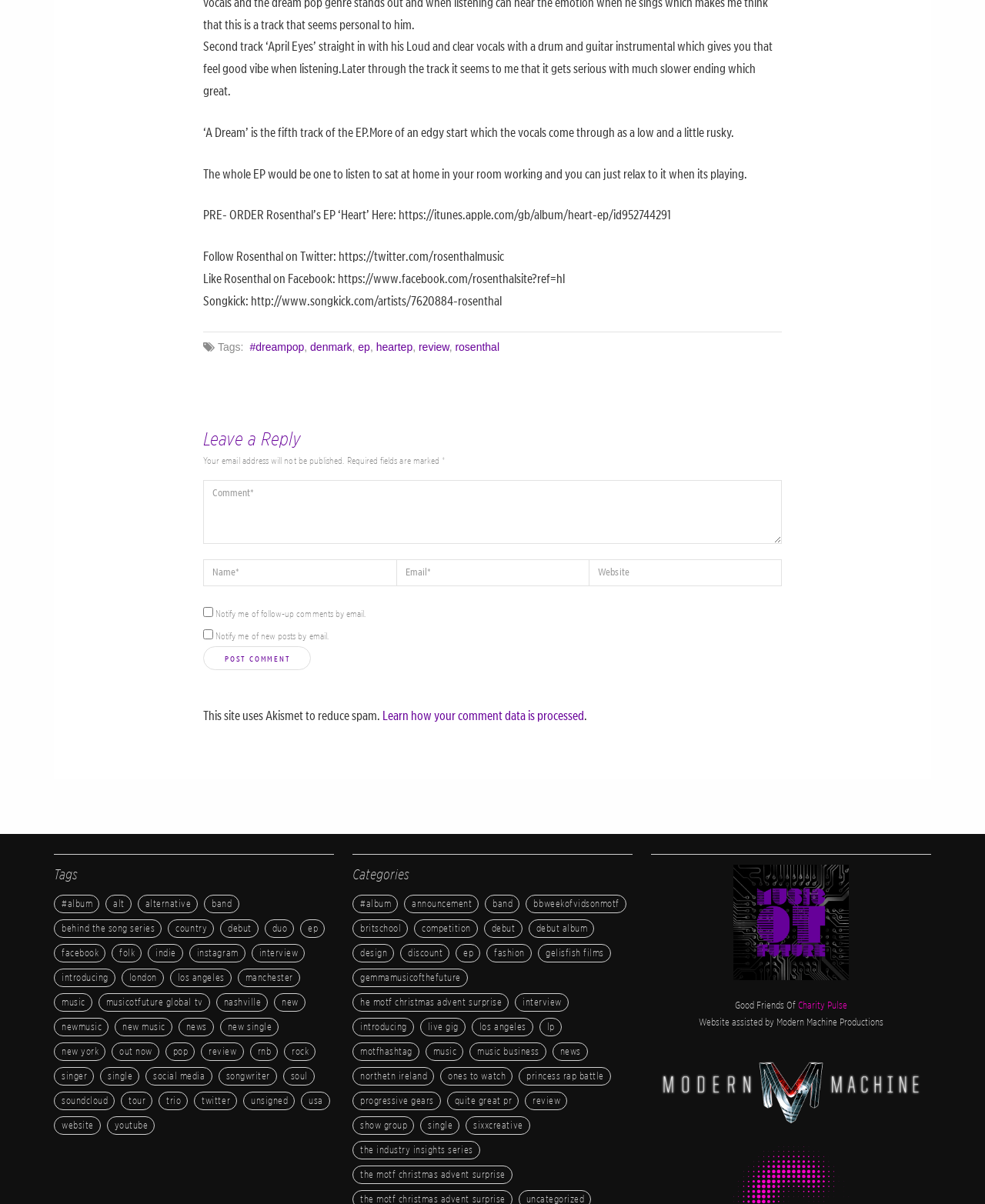Please determine the bounding box coordinates of the area that needs to be clicked to complete this task: 'Post a reply'. The coordinates must be four float numbers between 0 and 1, formatted as [left, top, right, bottom].

[0.206, 0.537, 0.315, 0.556]